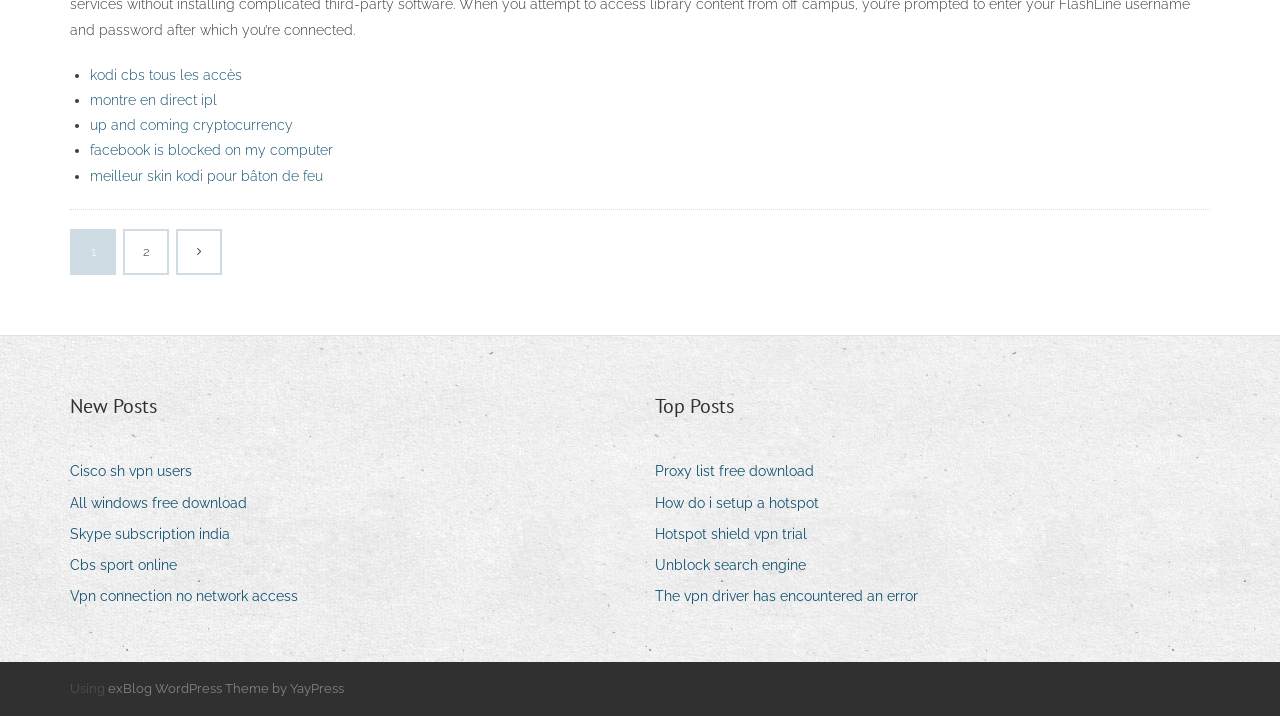Please identify the bounding box coordinates of the clickable region that I should interact with to perform the following instruction: "go to 'New Posts'". The coordinates should be expressed as four float numbers between 0 and 1, i.e., [left, top, right, bottom].

[0.055, 0.547, 0.123, 0.589]